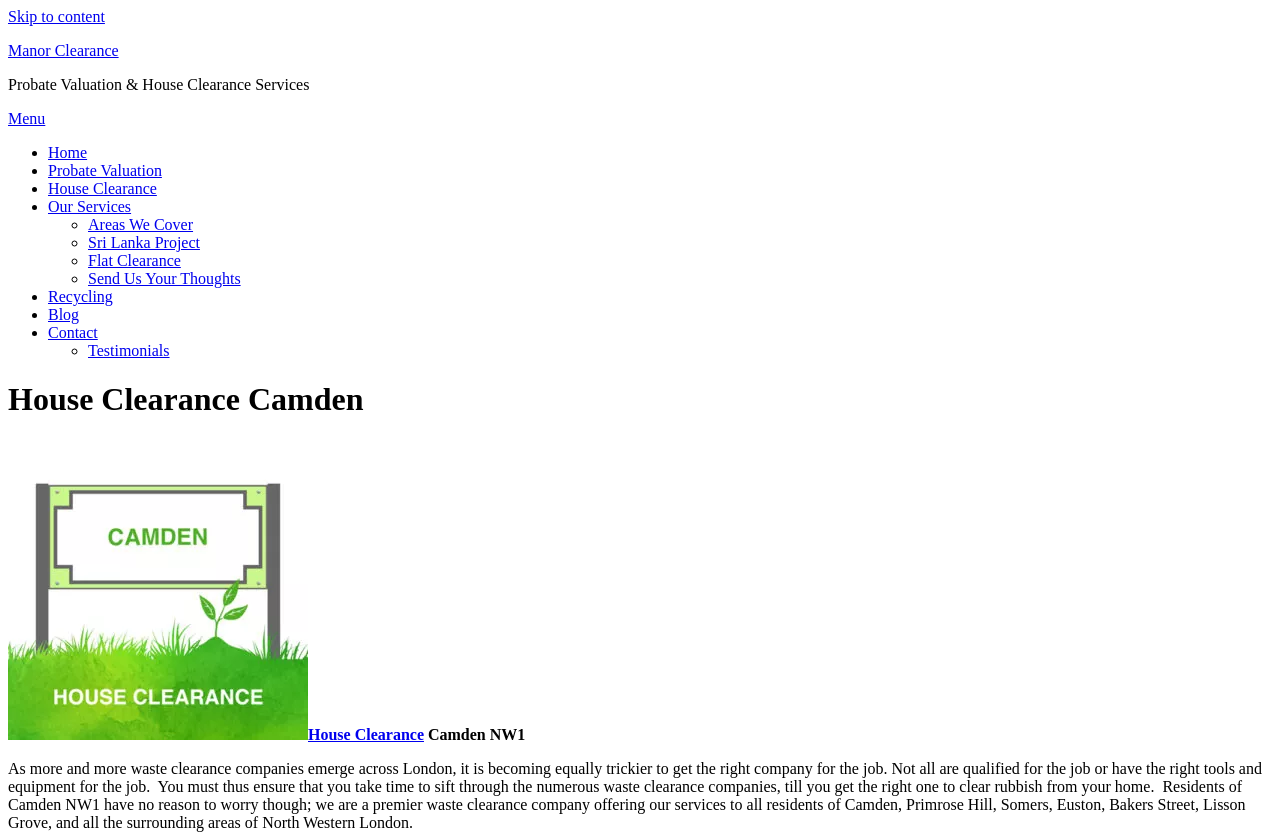Determine the bounding box coordinates of the region I should click to achieve the following instruction: "Click the 'Bold' button". Ensure the bounding box coordinates are four float numbers between 0 and 1, i.e., [left, top, right, bottom].

None